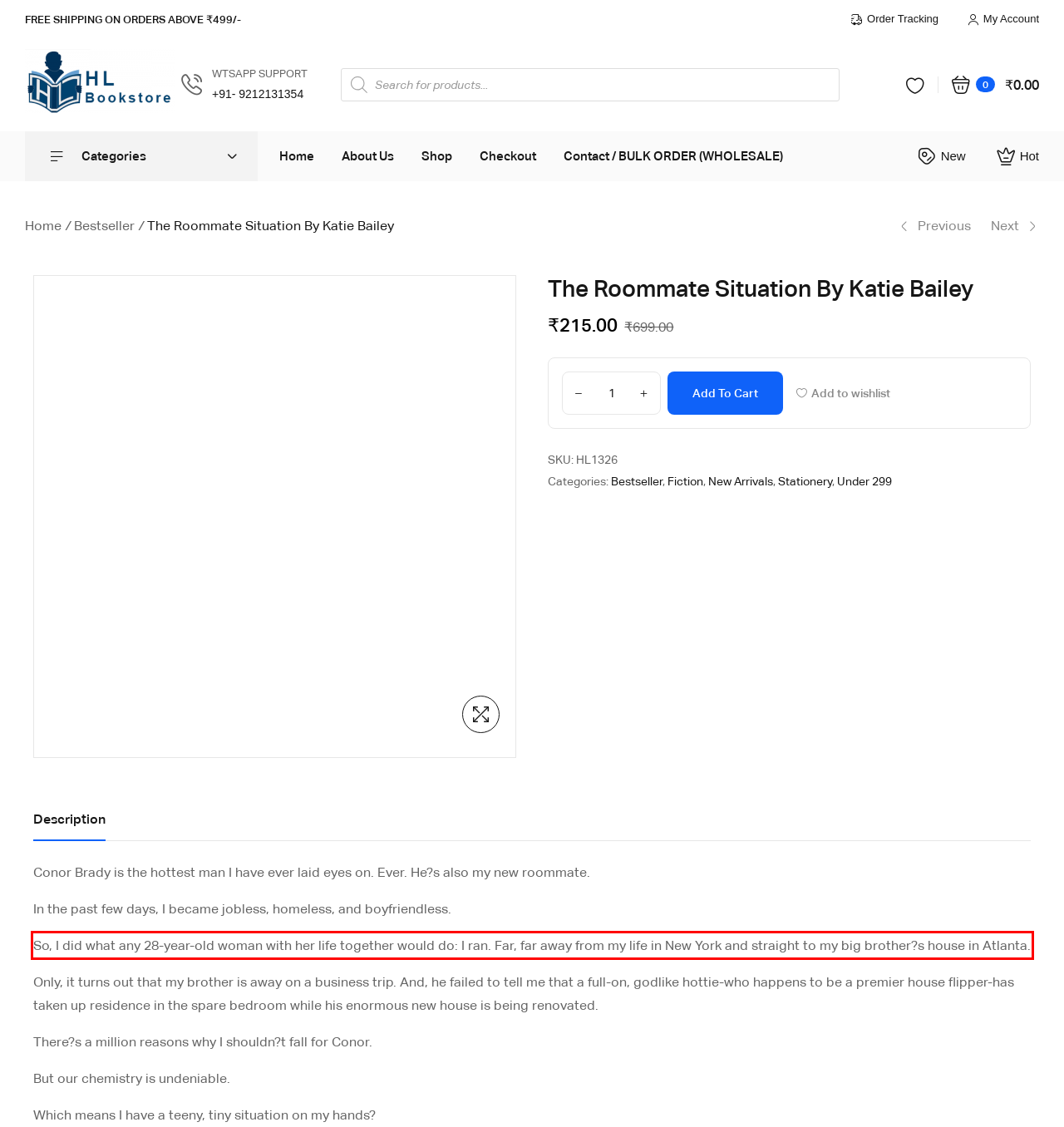Identify and extract the text within the red rectangle in the screenshot of the webpage.

So, I did what any 28-year-old woman with her life together would do: I ran. Far, far away from my life in New York and straight to my big brother?s house in Atlanta.